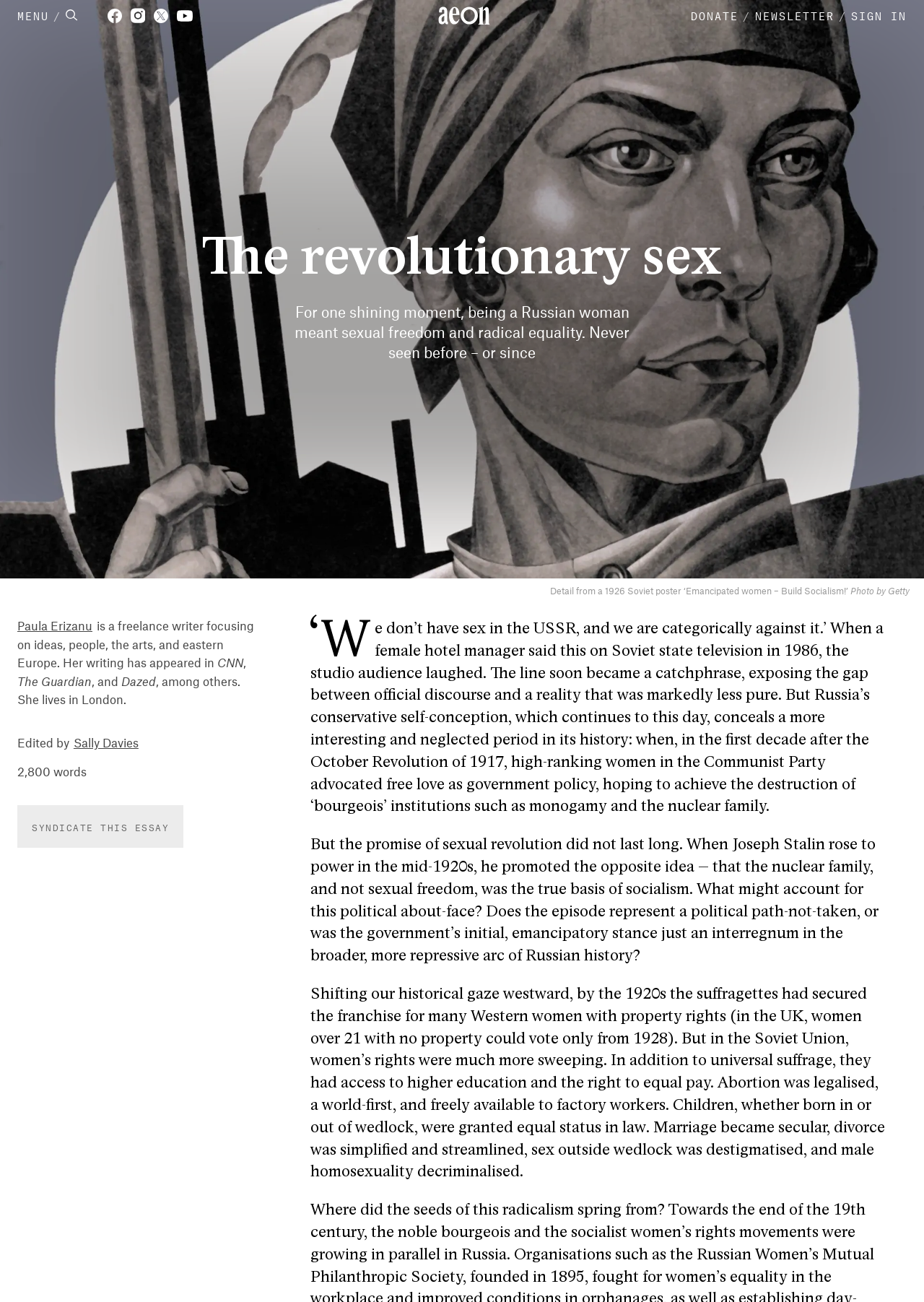What is the topic of the essay?
Please provide a single word or phrase as your answer based on the image.

Russian revolutionary women